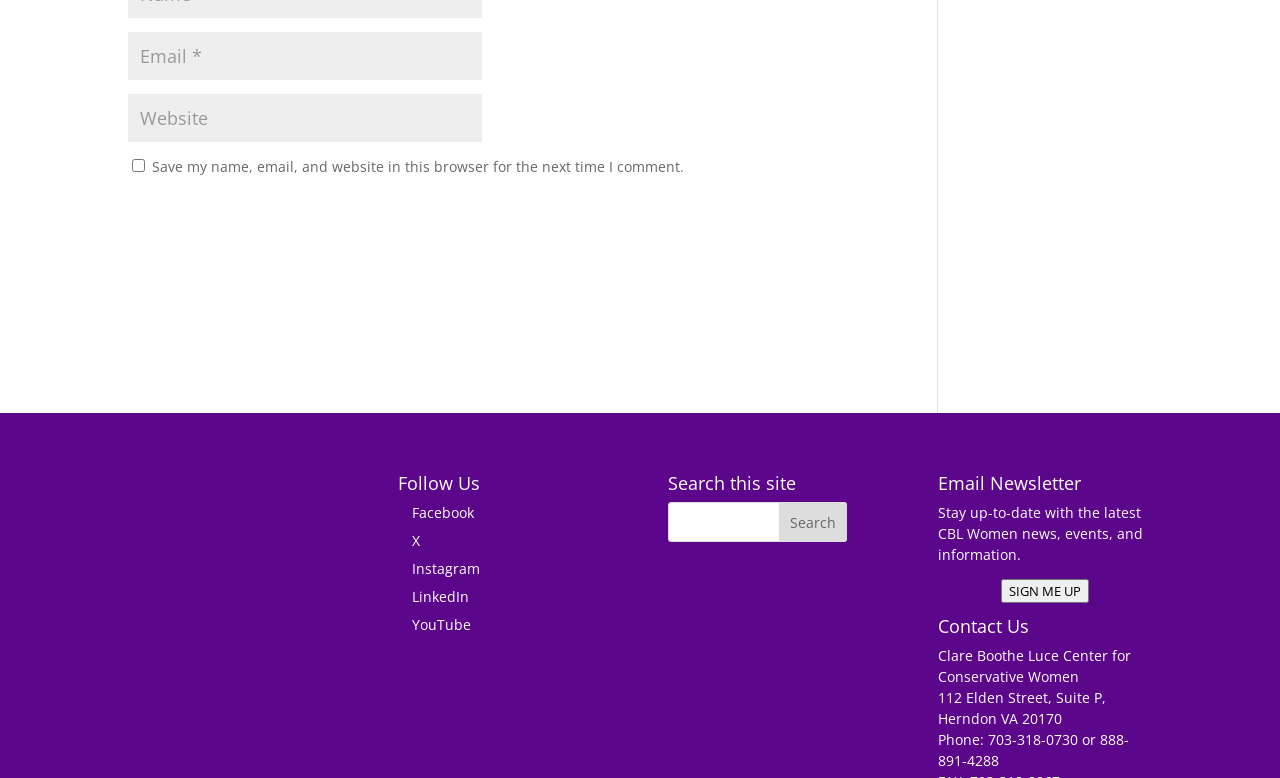What is the purpose of the 'SIGN ME UP' button?
Based on the screenshot, give a detailed explanation to answer the question.

The 'SIGN ME UP' button is located in the 'Email Newsletter' section and is likely used to subscribe to the organization's newsletter. When clicked, it will allow users to stay up-to-date with the latest news, events, and information from the organization.